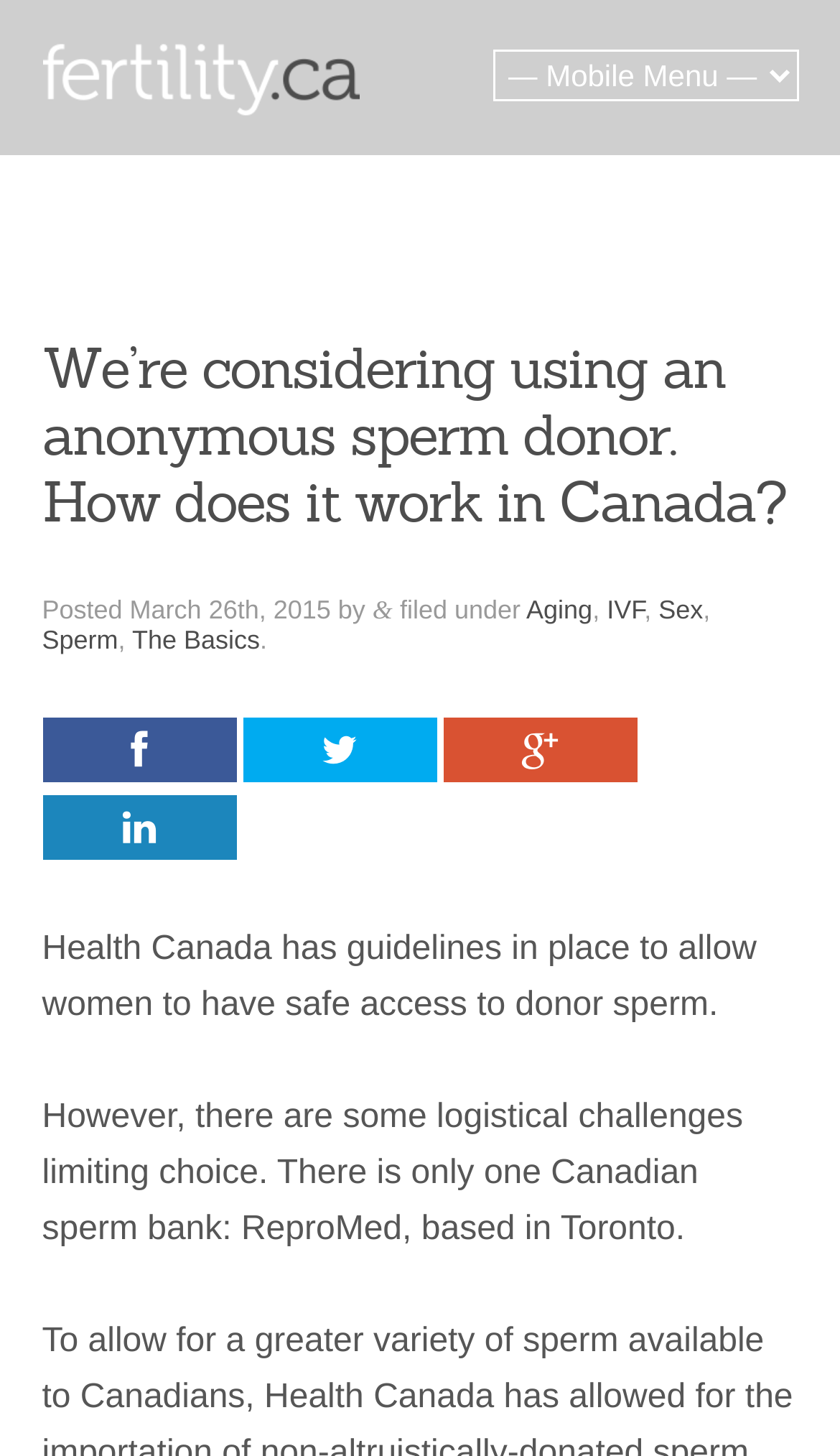Please find and report the primary heading text from the webpage.

We’re considering using an anonymous sperm donor. How does it work in Canada?